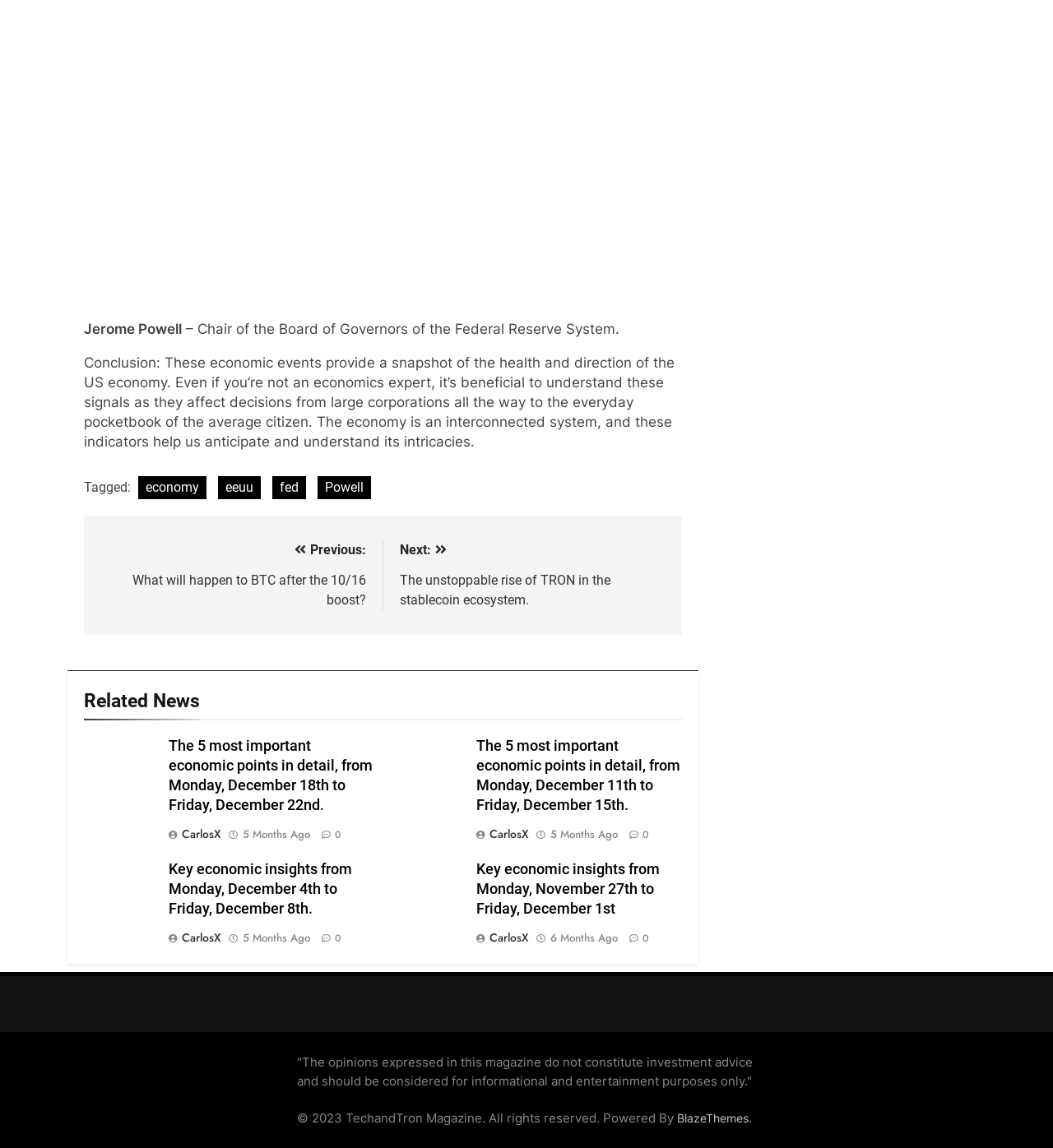Predict the bounding box coordinates of the area that should be clicked to accomplish the following instruction: "Read the conclusion of the economic events". The bounding box coordinates should consist of four float numbers between 0 and 1, i.e., [left, top, right, bottom].

[0.08, 0.309, 0.641, 0.392]